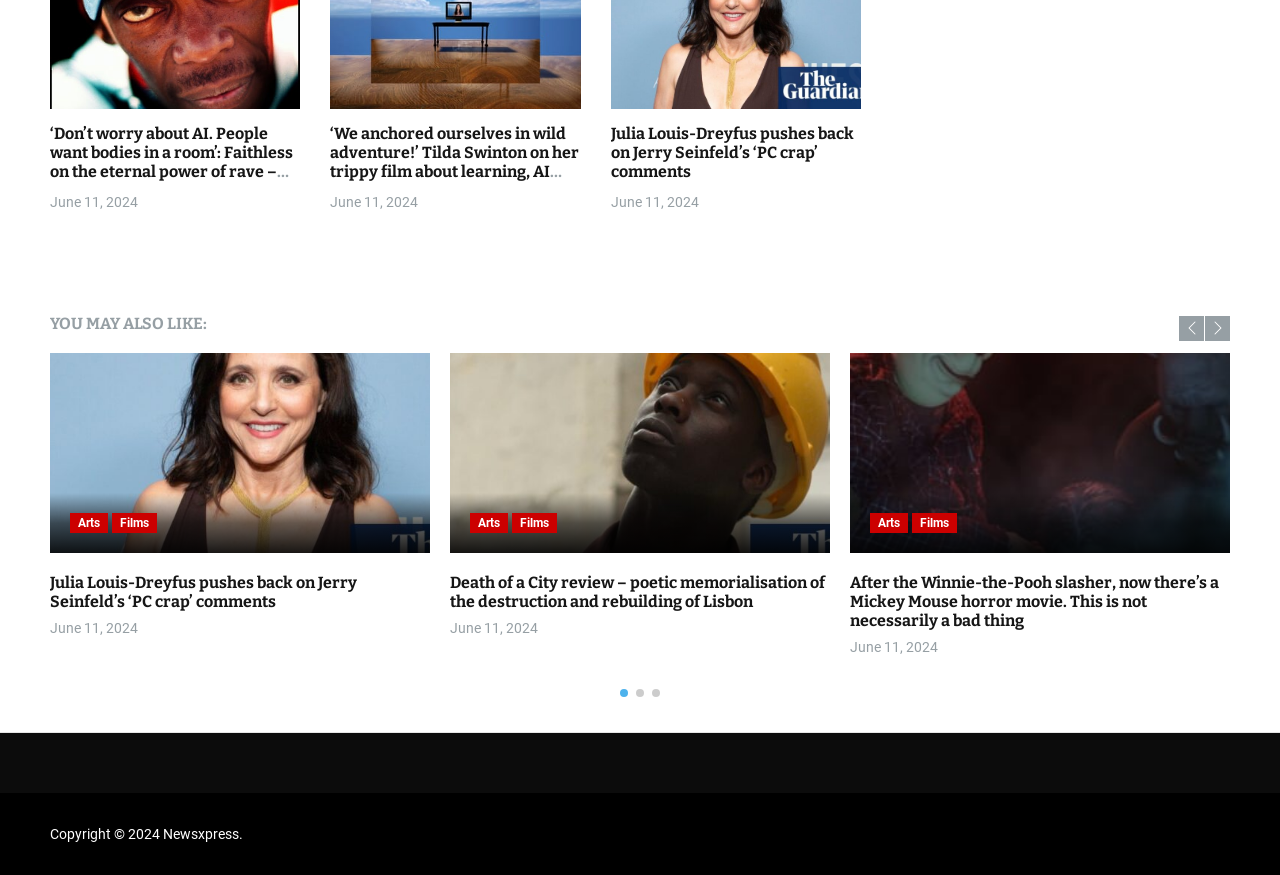Identify the bounding box coordinates of the section to be clicked to complete the task described by the following instruction: "Check the news about Rishi Sunak". The coordinates should be four float numbers between 0 and 1, formatted as [left, top, right, bottom].

[0.664, 0.403, 0.961, 0.632]